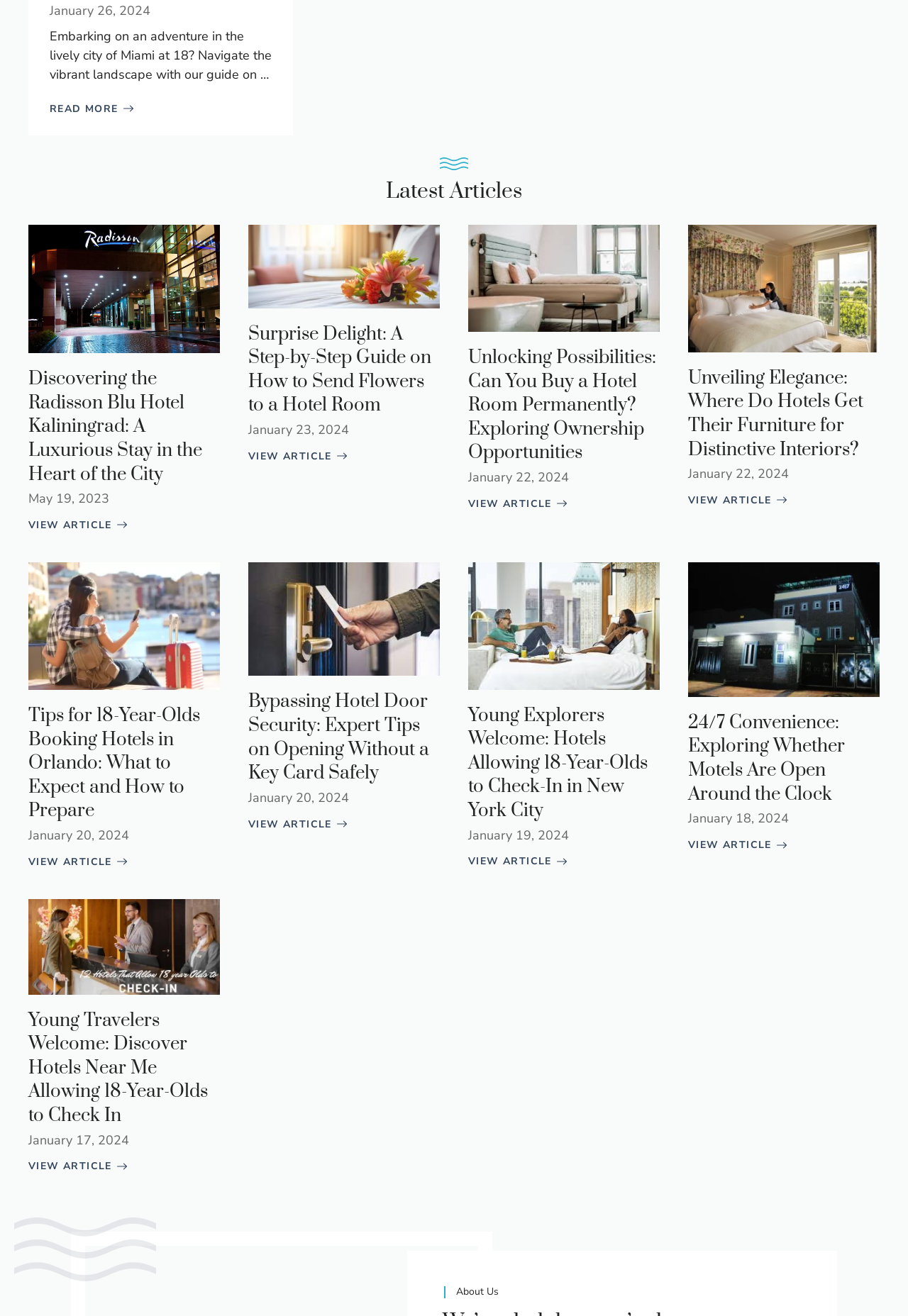Select the bounding box coordinates of the element I need to click to carry out the following instruction: "Discover Unveiling Elegance: Where Do Hotels Get Their Furniture for Distinctive Interiors?".

[0.758, 0.374, 0.866, 0.386]